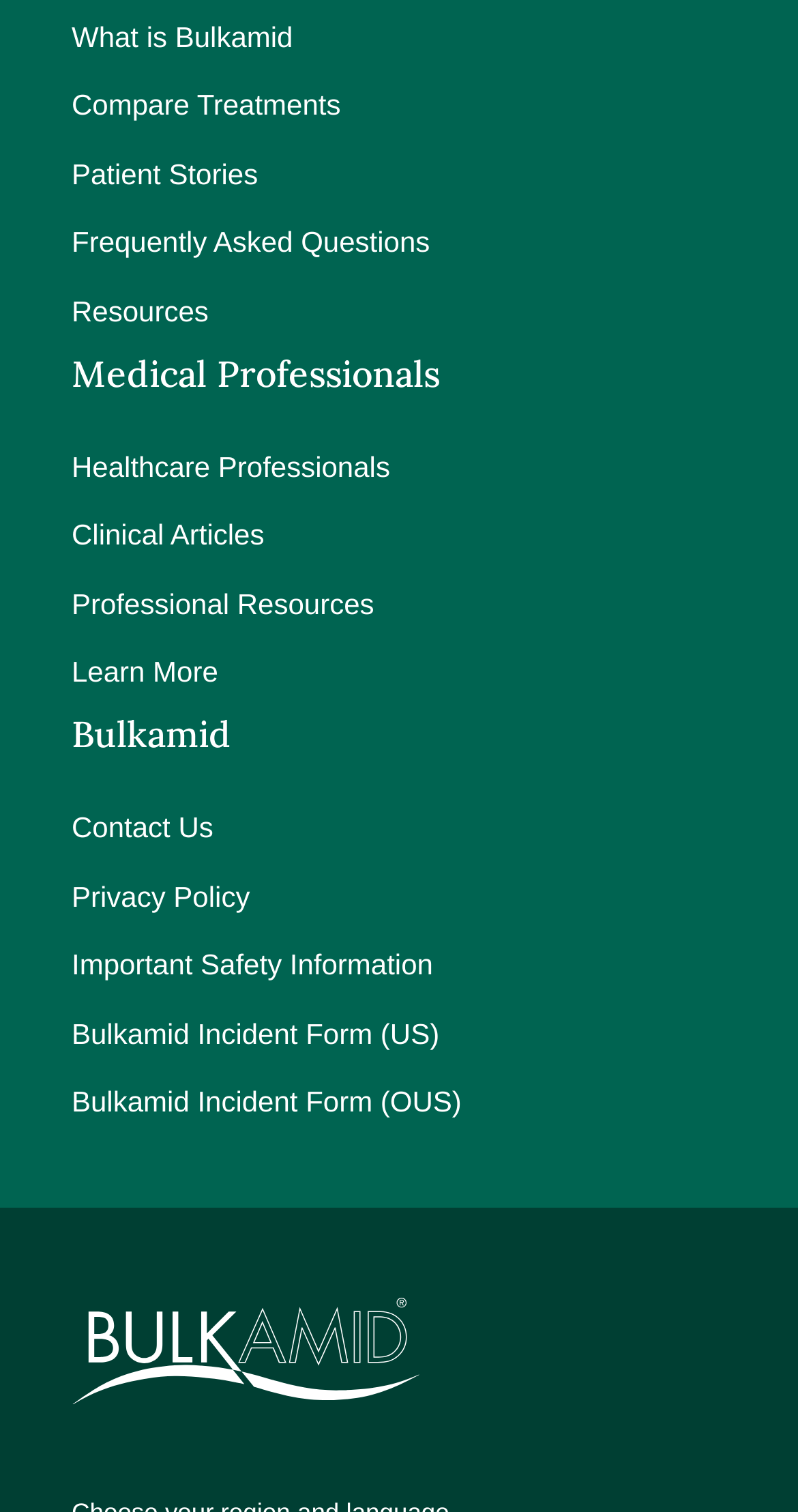Locate the bounding box coordinates of the clickable area needed to fulfill the instruction: "Learn about Folk Traditions in Bulgaria".

None